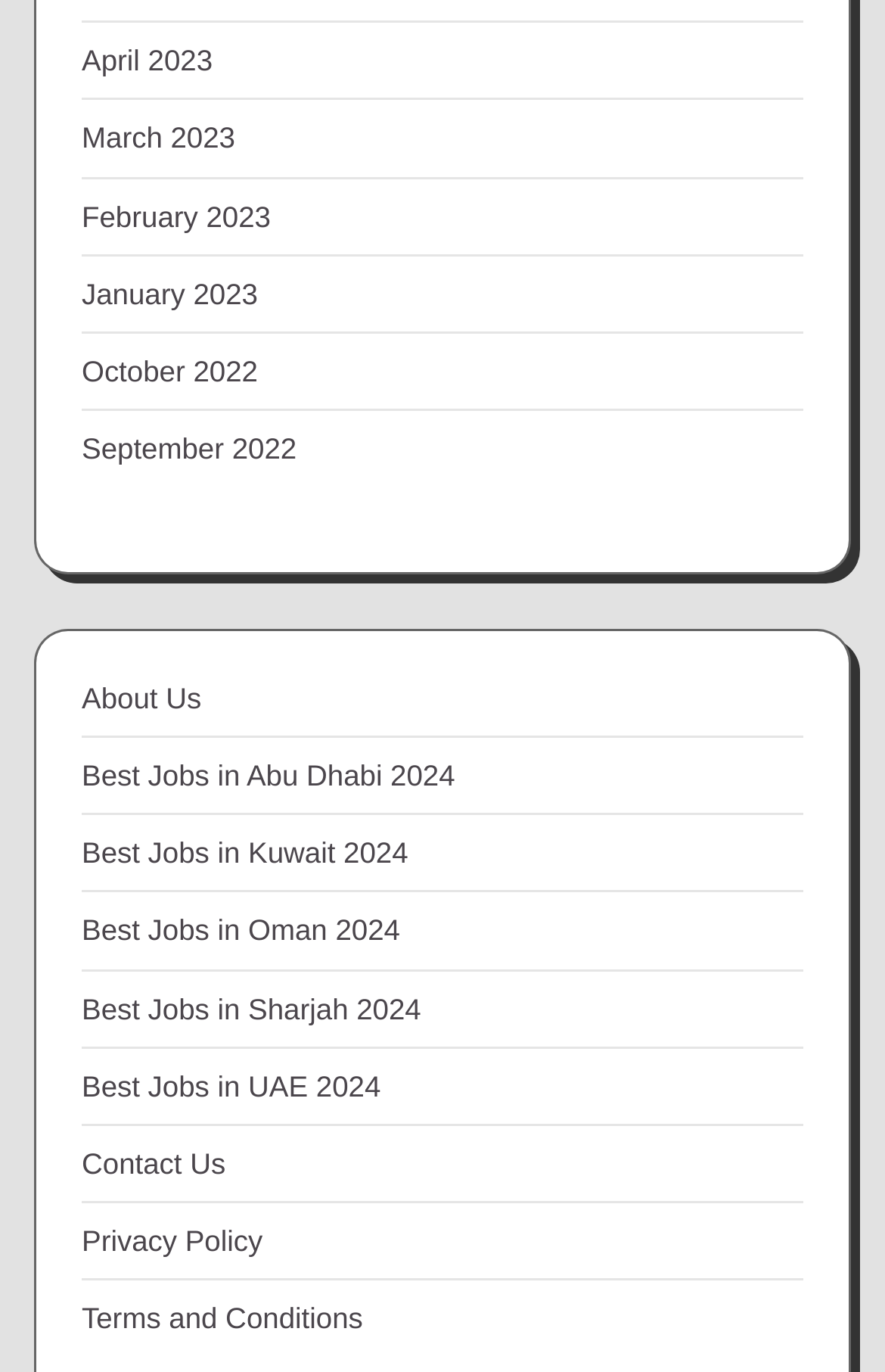How many non-month links are there?
Refer to the image and provide a concise answer in one word or phrase.

7